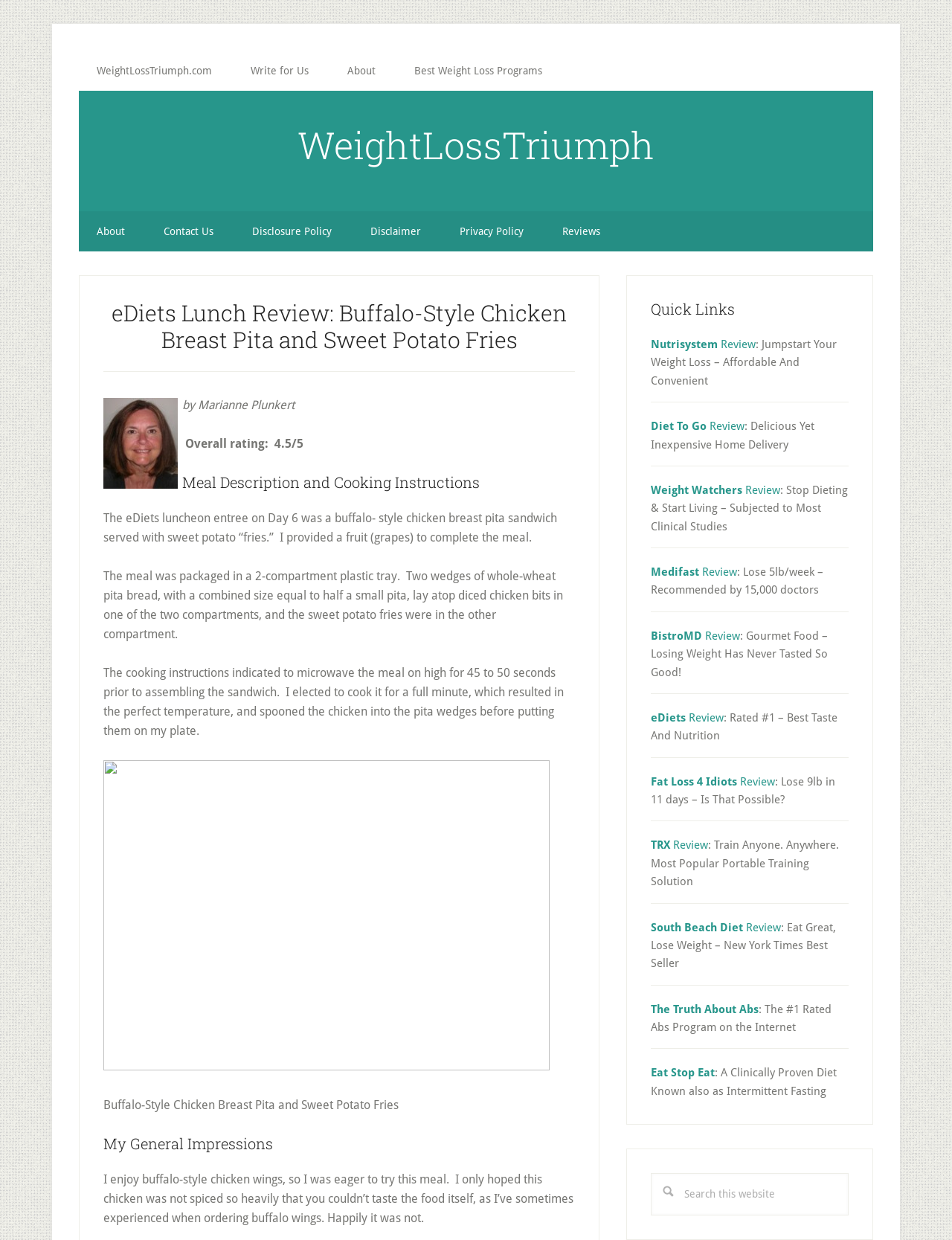What is the type of chicken breast served?
Offer a detailed and full explanation in response to the question.

The type of chicken breast served can be found in the text 'Buffalo-Style Chicken Breast Pita and Sweet Potato Fries' which is the title of the meal review.